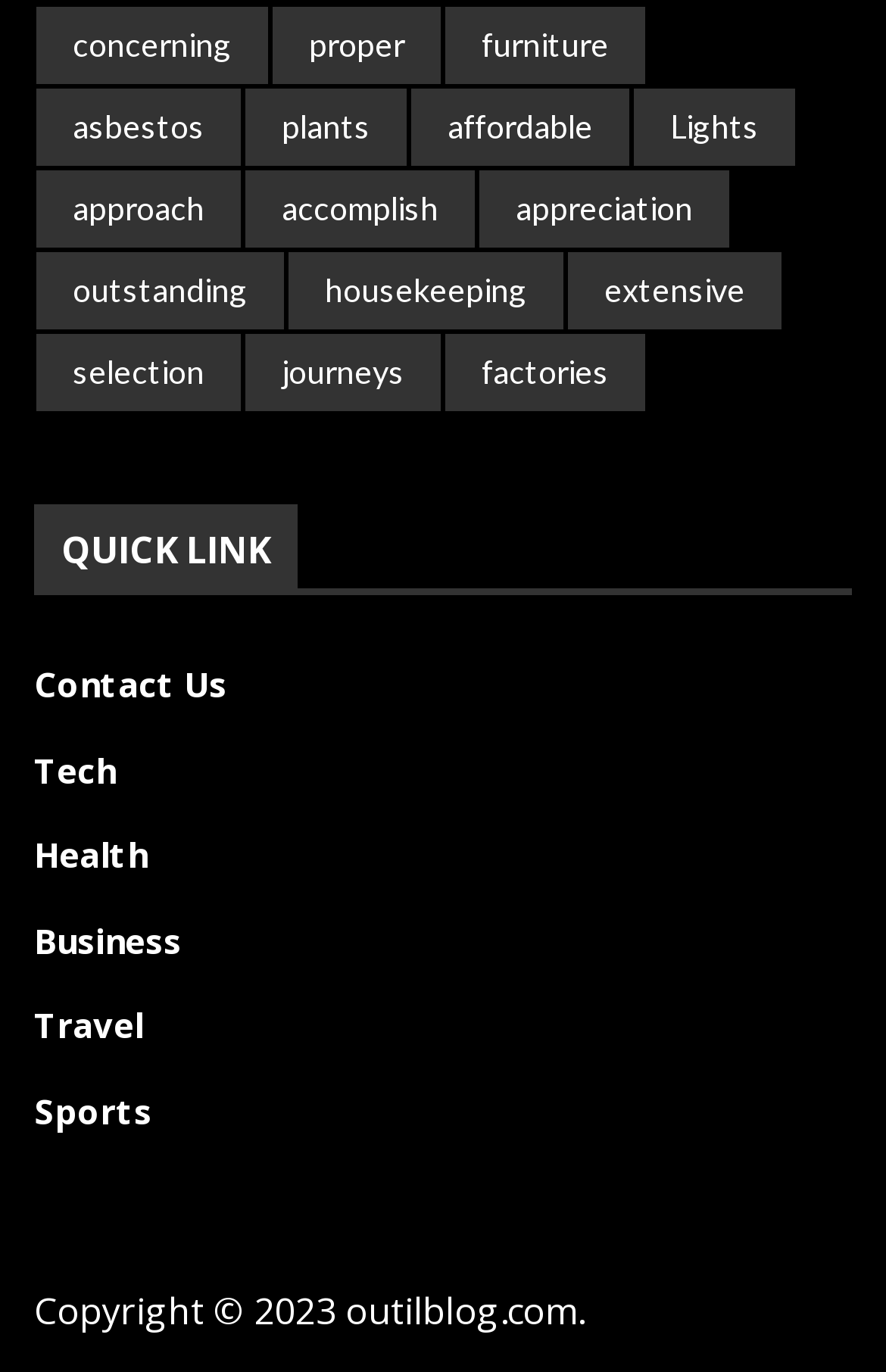Please specify the bounding box coordinates in the format (top-left x, top-left y, bottom-right x, bottom-right y), with values ranging from 0 to 1. Identify the bounding box for the UI component described as follows: accomplish

[0.277, 0.125, 0.536, 0.181]